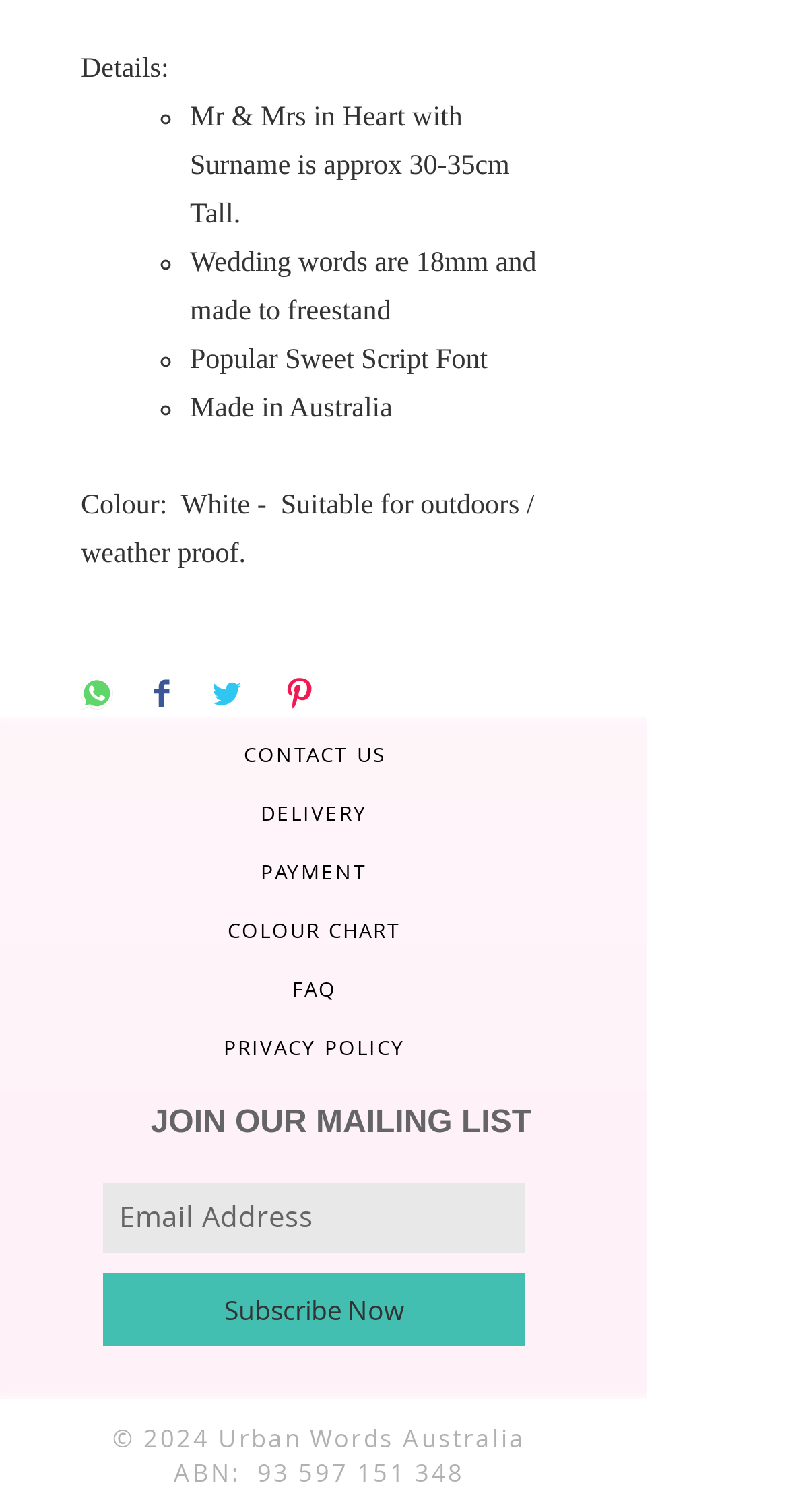Please mark the bounding box coordinates of the area that should be clicked to carry out the instruction: "Share on WhatsApp".

[0.103, 0.447, 0.144, 0.473]